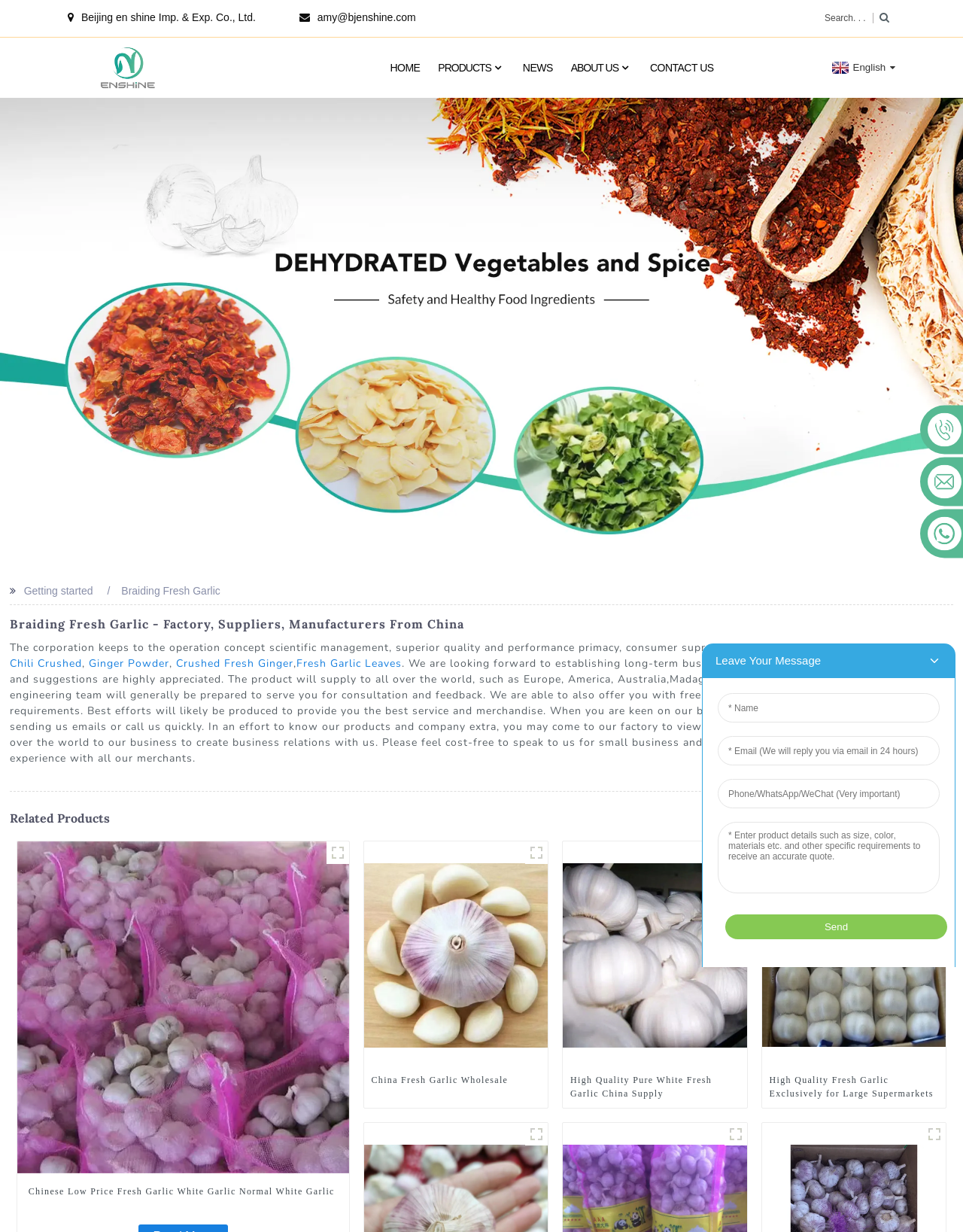Determine the bounding box coordinates for the area that needs to be clicked to fulfill this task: "View Paprika And Chili Crushed product". The coordinates must be given as four float numbers between 0 and 1, i.e., [left, top, right, bottom].

[0.01, 0.52, 0.972, 0.544]